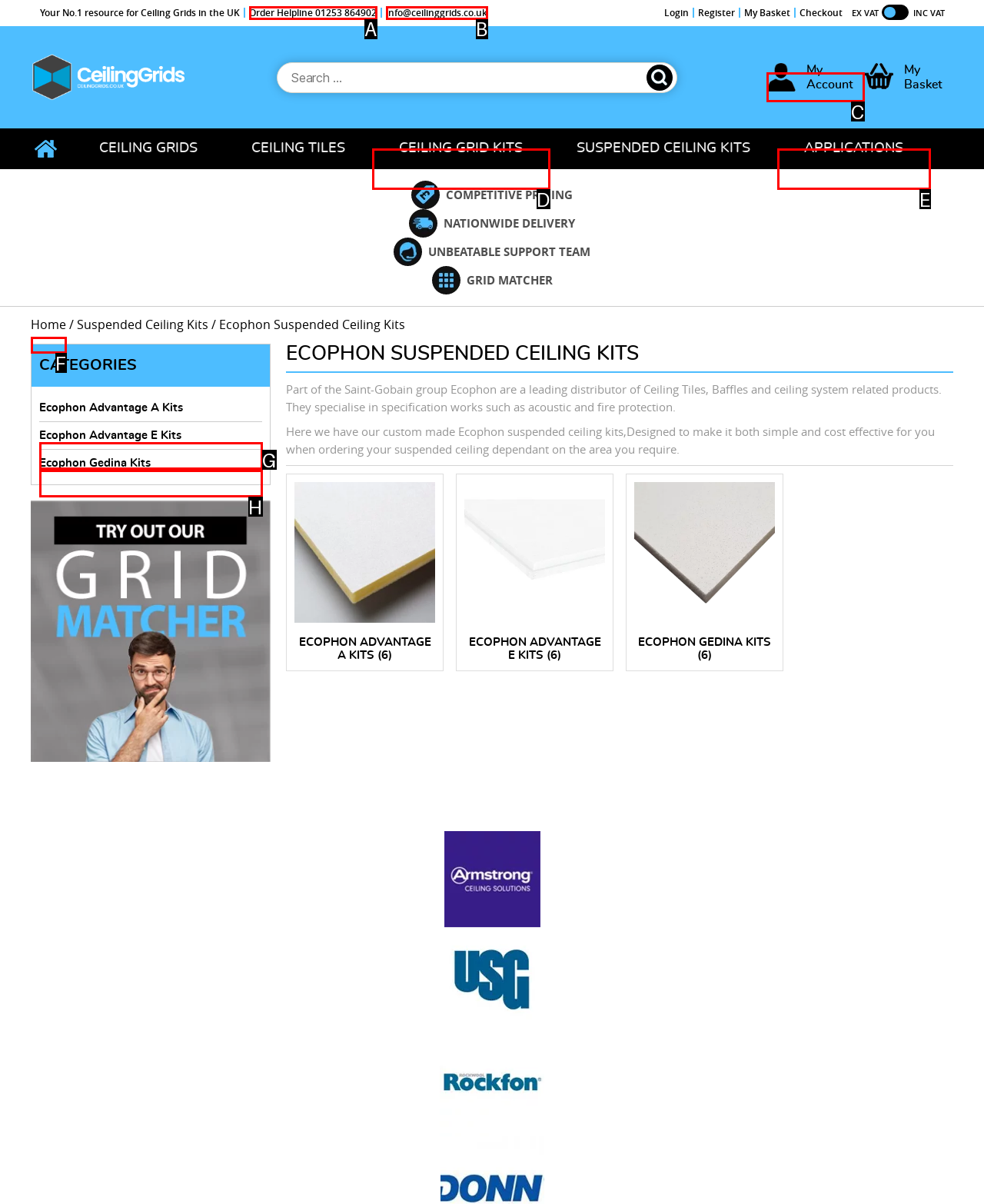Which HTML element matches the description: By admin?
Reply with the letter of the correct choice.

None